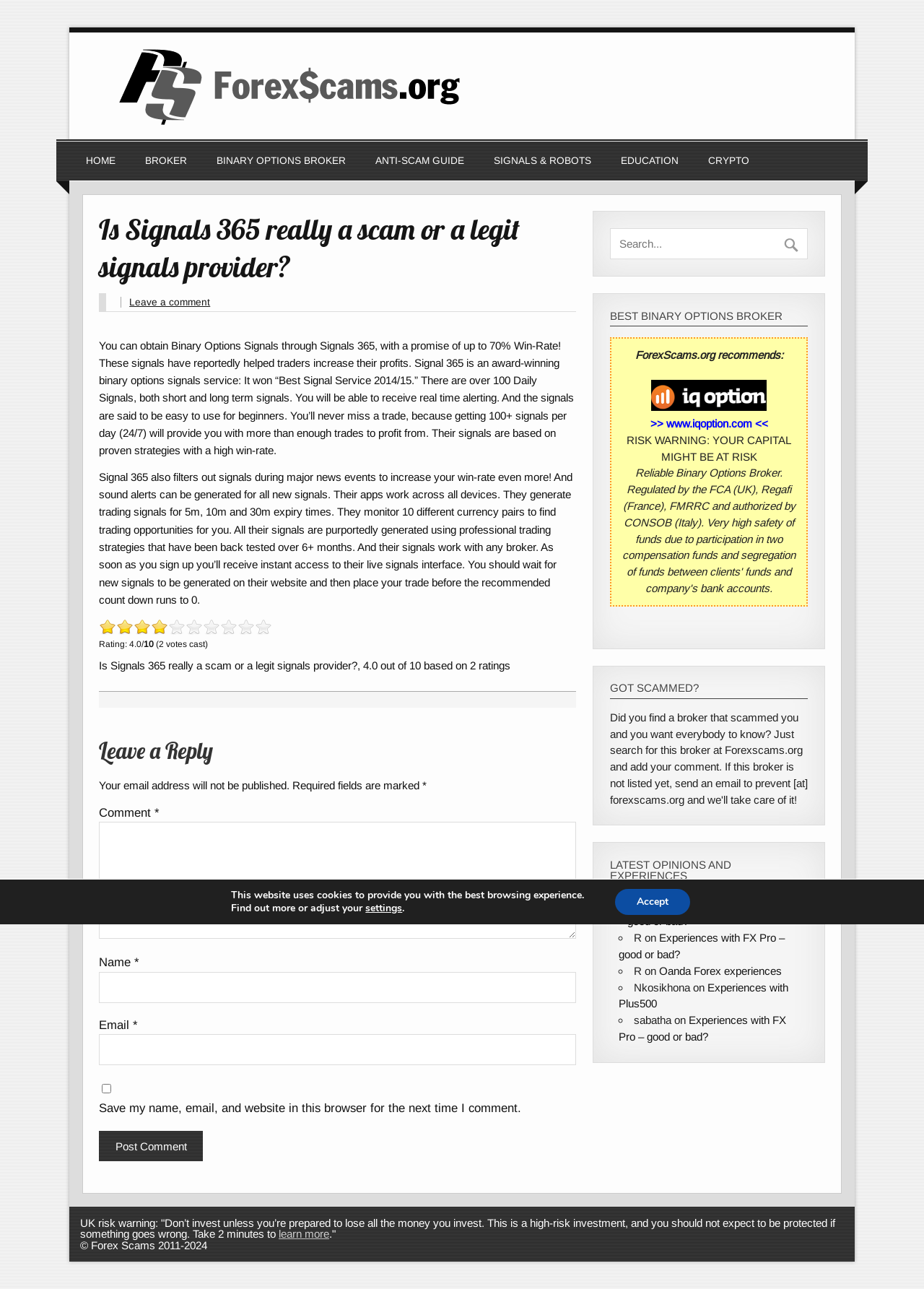Please give a concise answer to this question using a single word or phrase: 
How many expiry times are supported by Signals 365?

3